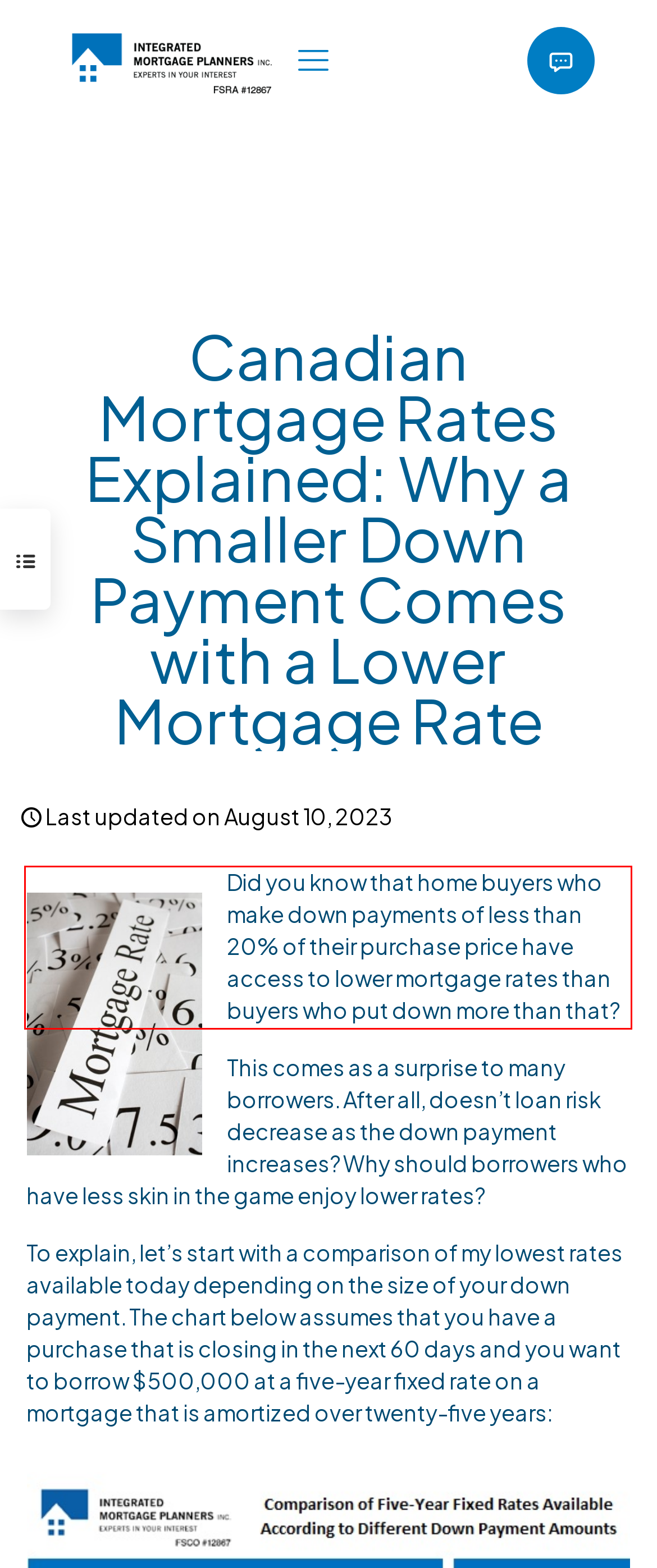Identify the text inside the red bounding box in the provided webpage screenshot and transcribe it.

Did you know that home buyers who make down payments of less than 20% of their purchase price have access to lower mortgage rates than buyers who put down more than that?